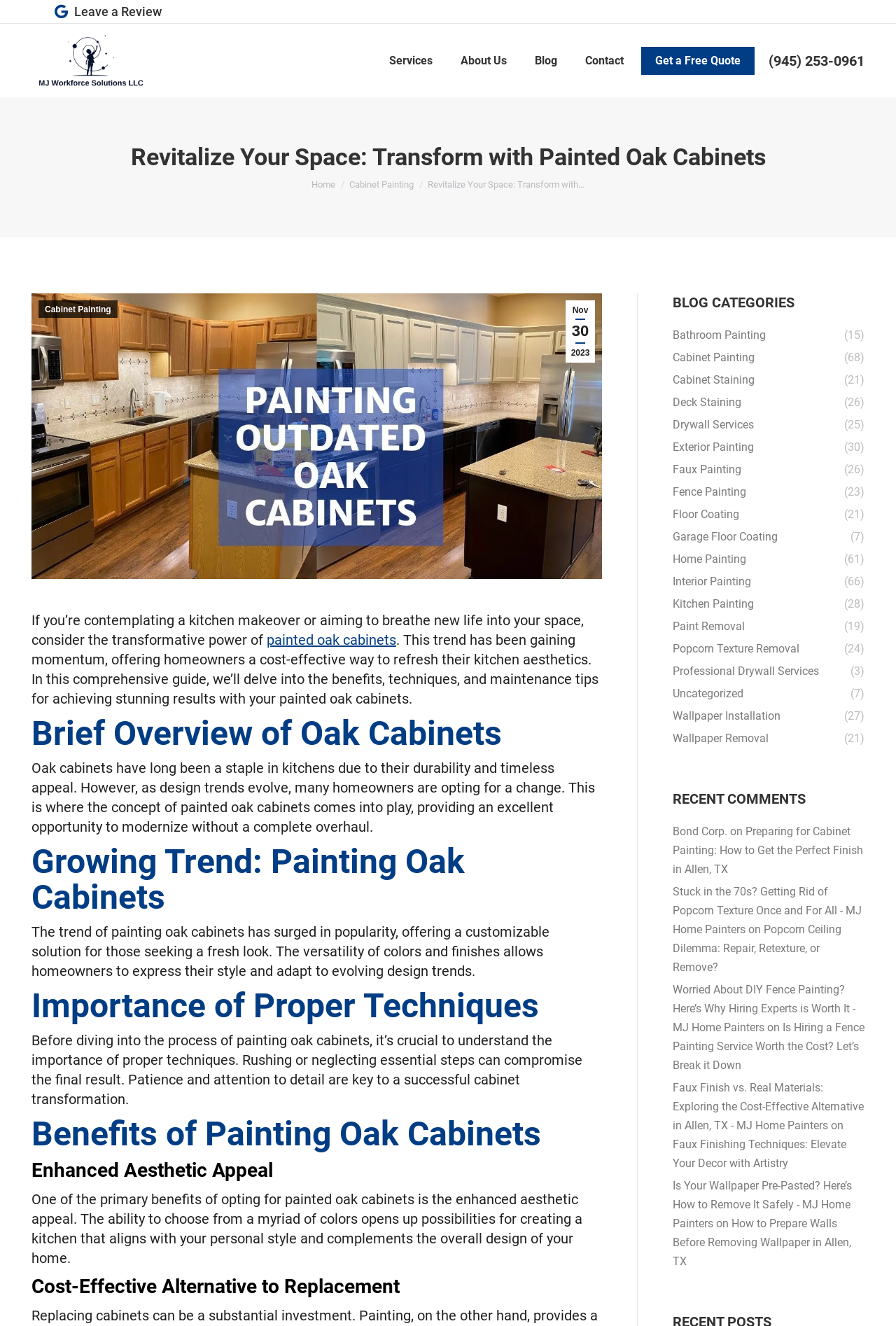Specify the bounding box coordinates for the region that must be clicked to perform the given instruction: "Click on 'Get a Free Quote'".

[0.716, 0.035, 0.842, 0.056]